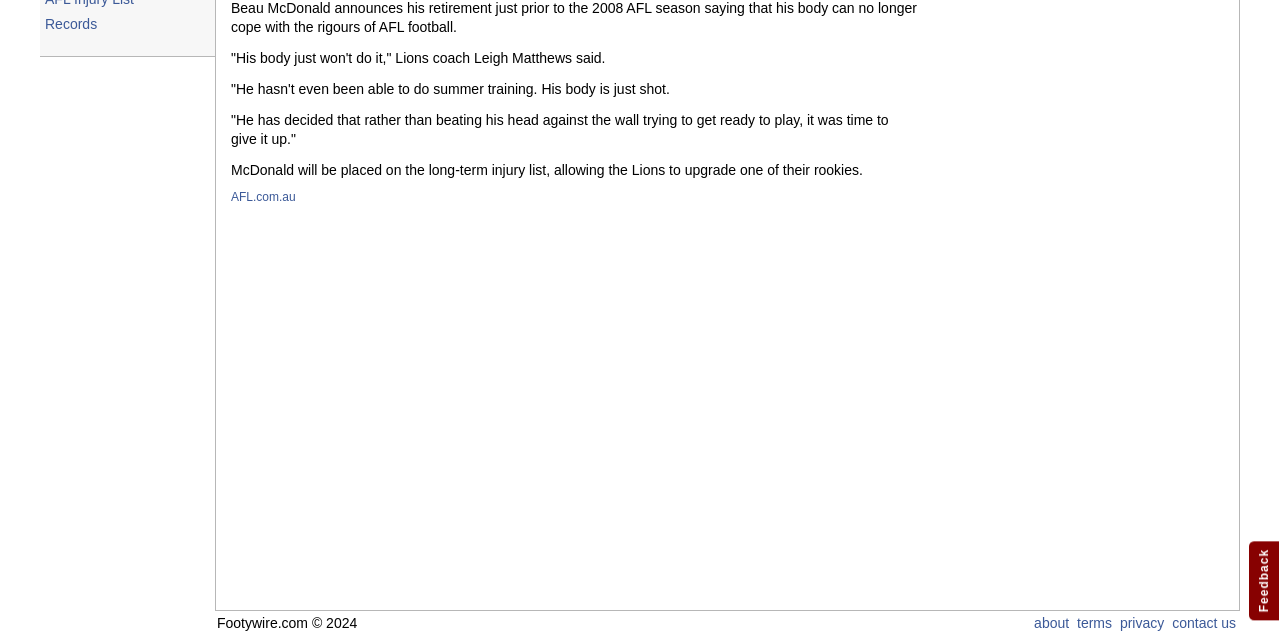Locate the bounding box coordinates for the element described below: "contact us". The coordinates must be four float values between 0 and 1, formatted as [left, top, right, bottom].

[0.914, 0.96, 0.967, 0.985]